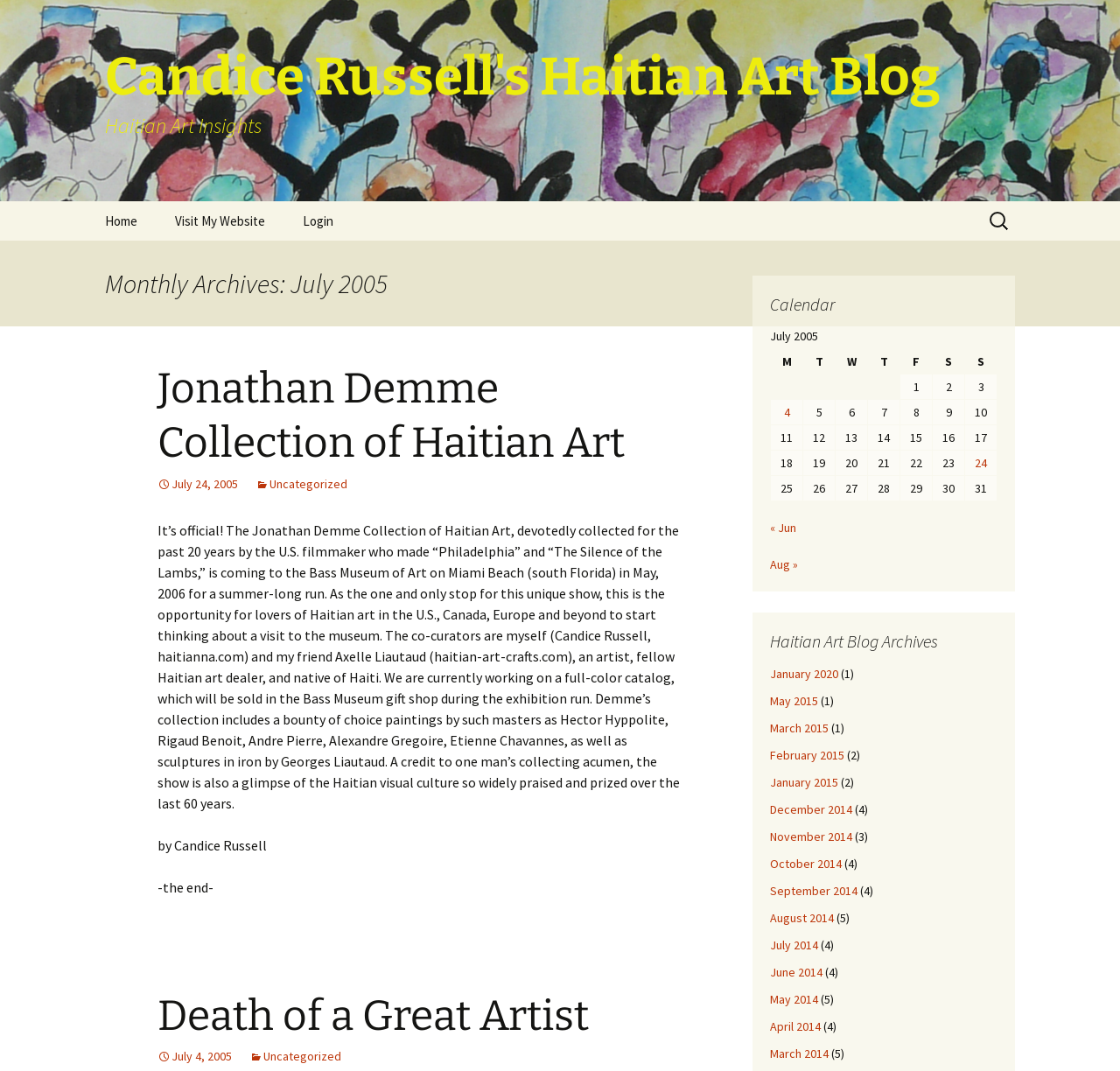Locate the UI element described as follows: "June 2014". Return the bounding box coordinates as four float numbers between 0 and 1 in the order [left, top, right, bottom].

[0.688, 0.9, 0.734, 0.915]